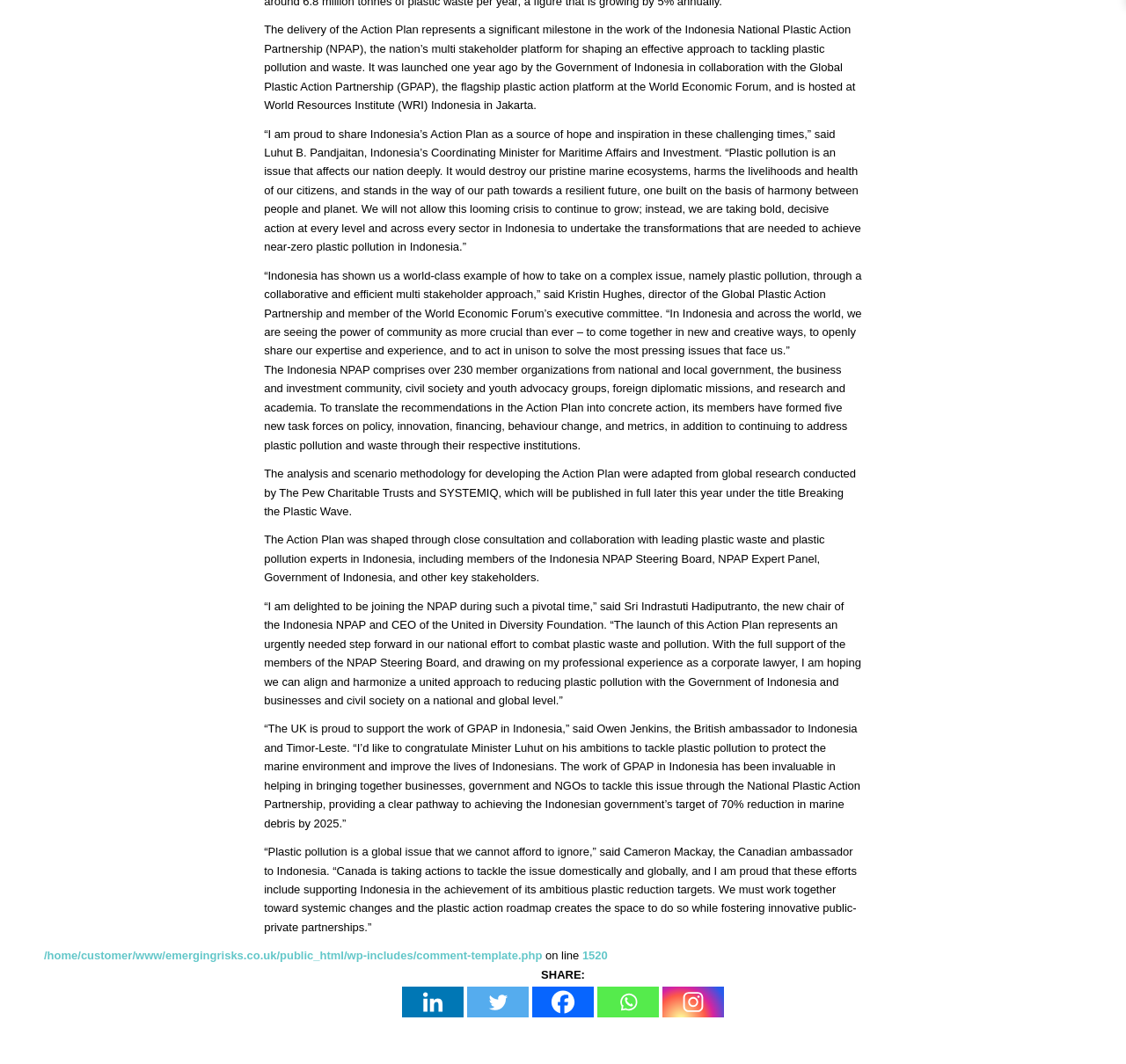Please give a one-word or short phrase response to the following question: 
Who is the Coordinating Minister for Maritime Affairs and Investment?

Luhut B. Pandjaitan